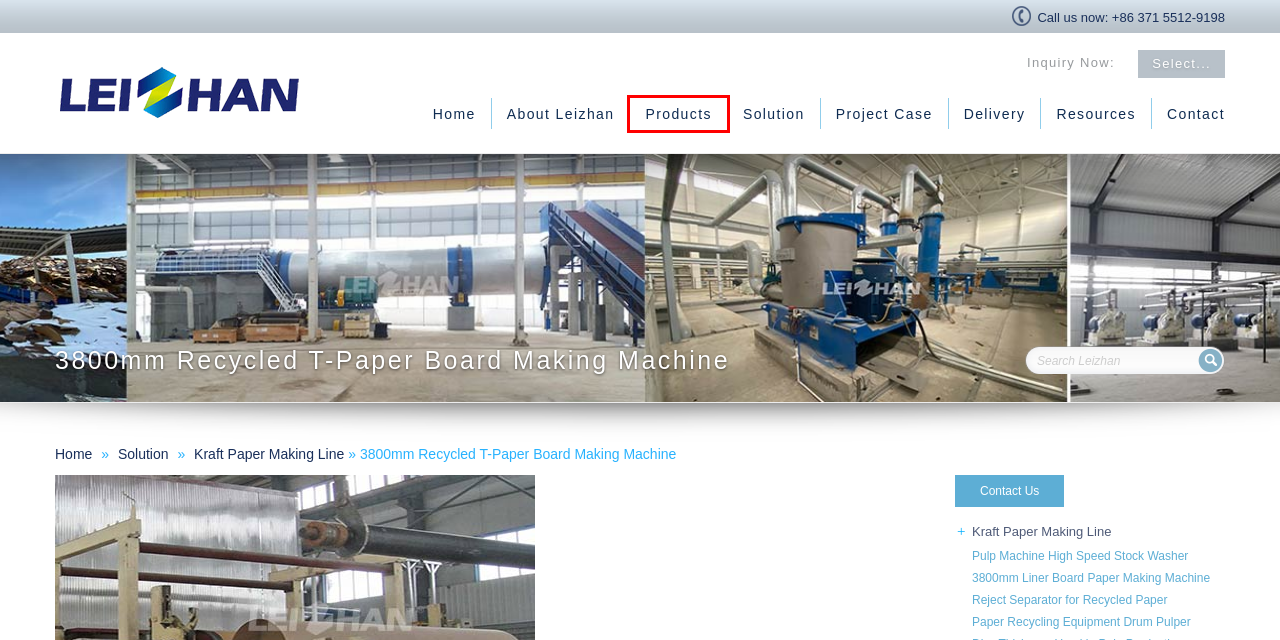Given a webpage screenshot with a red bounding box around a UI element, choose the webpage description that best matches the new webpage after clicking the element within the bounding box. Here are the candidates:
A. Delivery   | Leizhan
B. Resources   | Leizhan
C. 3800mm Liner Board Paper Making Machine   | Leizhan
D. Contact Us   | Leizhan
E. Paper Machine Manufacturer, Paper Making Solution & Project Case for Paper Mills
F. About Us   | Leizhan
G. Pulper Equipment   | Leizhan
H. Project Case   | Leizhan

G